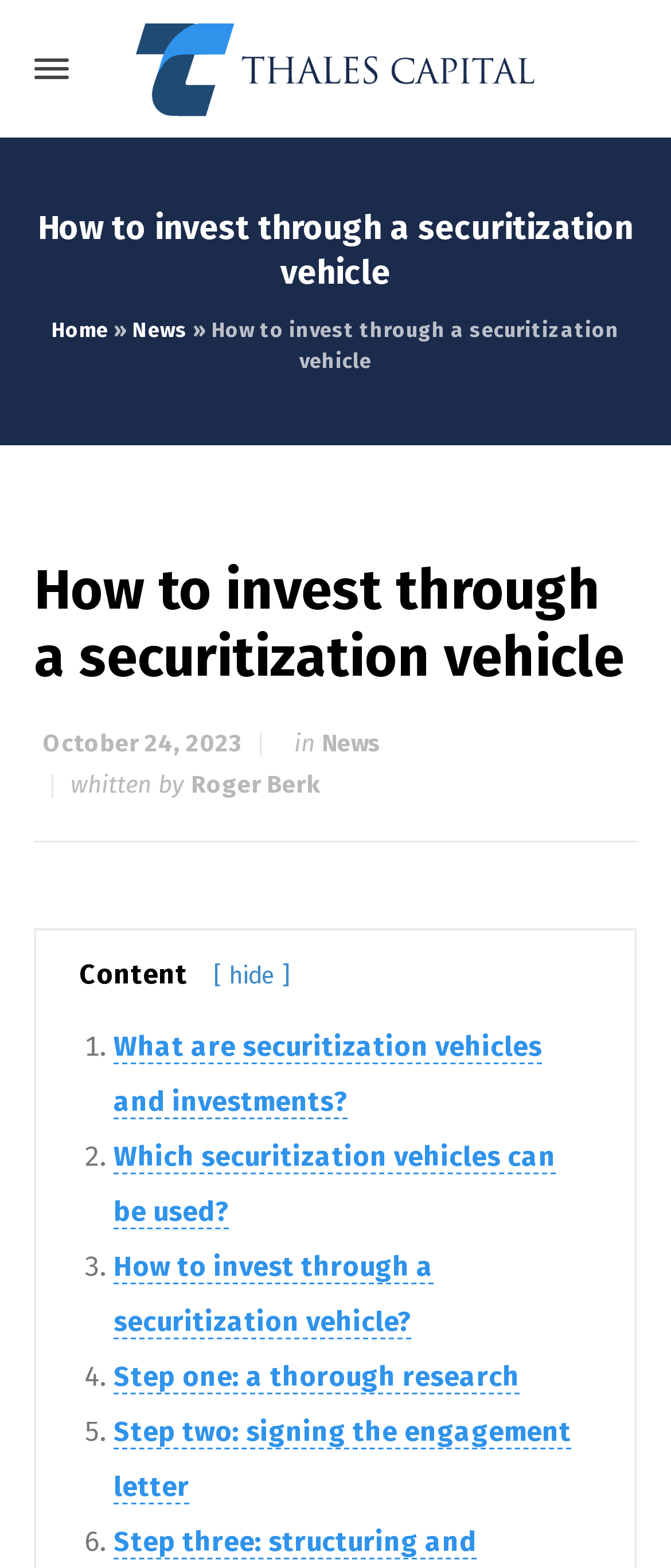What is the date of the news article?
Please describe in detail the information shown in the image to answer the question.

I looked at the webpage and saw a link with the text 'October 24, 2023', which suggests that it is the date of the news article.